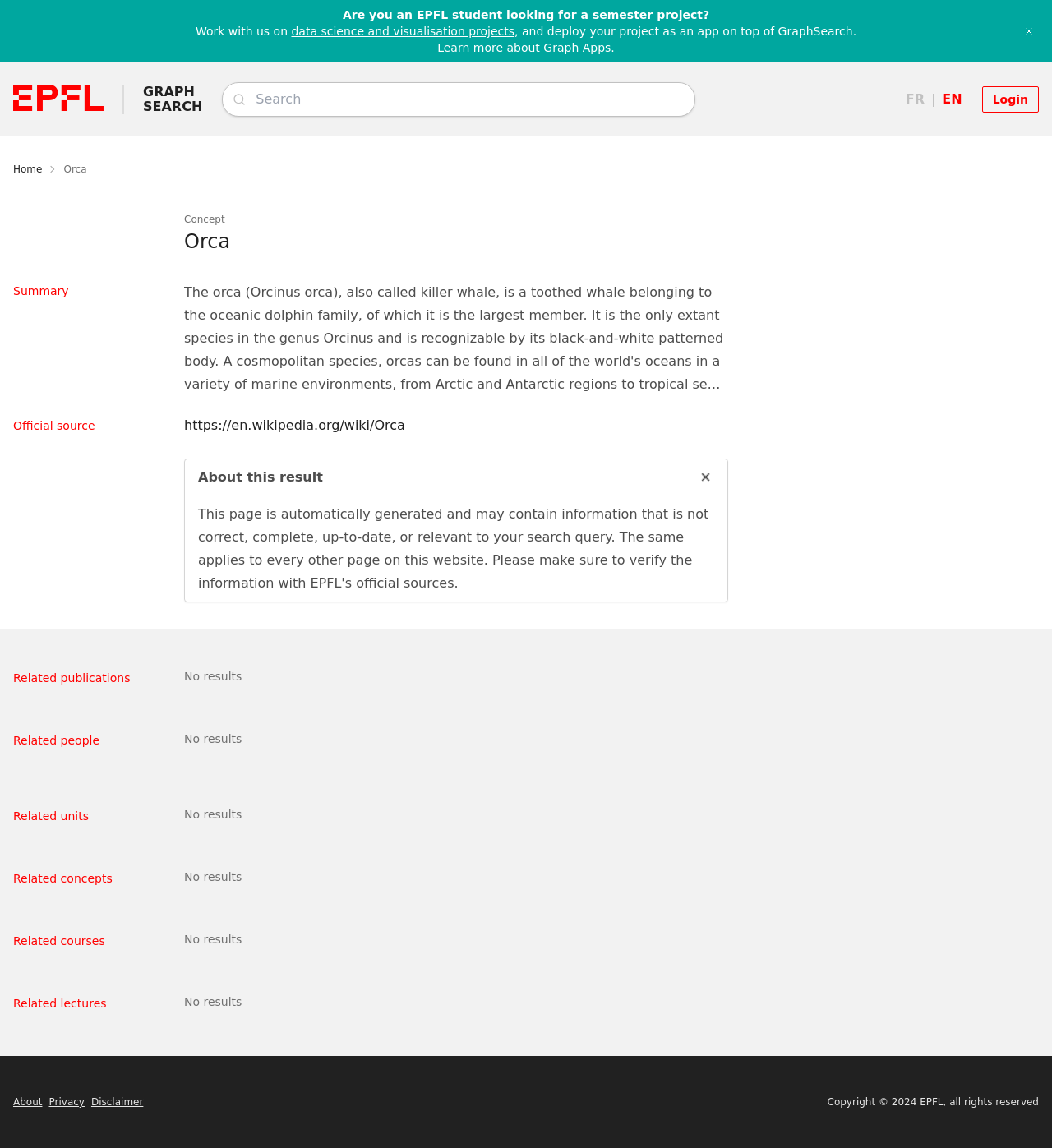Please mark the bounding box coordinates of the area that should be clicked to carry out the instruction: "Visit the EPFL homepage".

[0.012, 0.074, 0.098, 0.099]